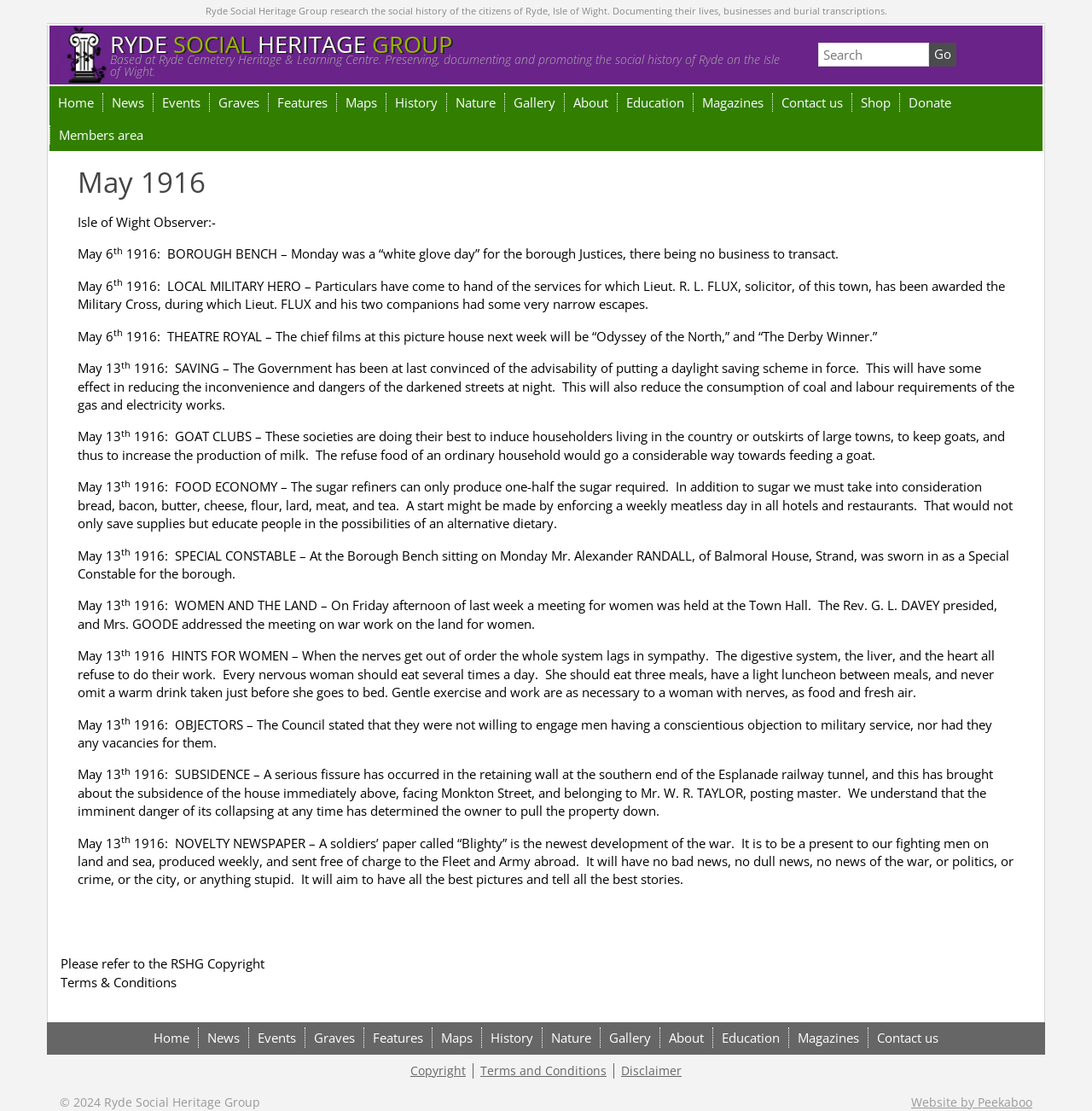Can you find the bounding box coordinates for the element that needs to be clicked to execute this instruction: "Go to the home page"? The coordinates should be given as four float numbers between 0 and 1, i.e., [left, top, right, bottom].

[0.045, 0.084, 0.094, 0.101]